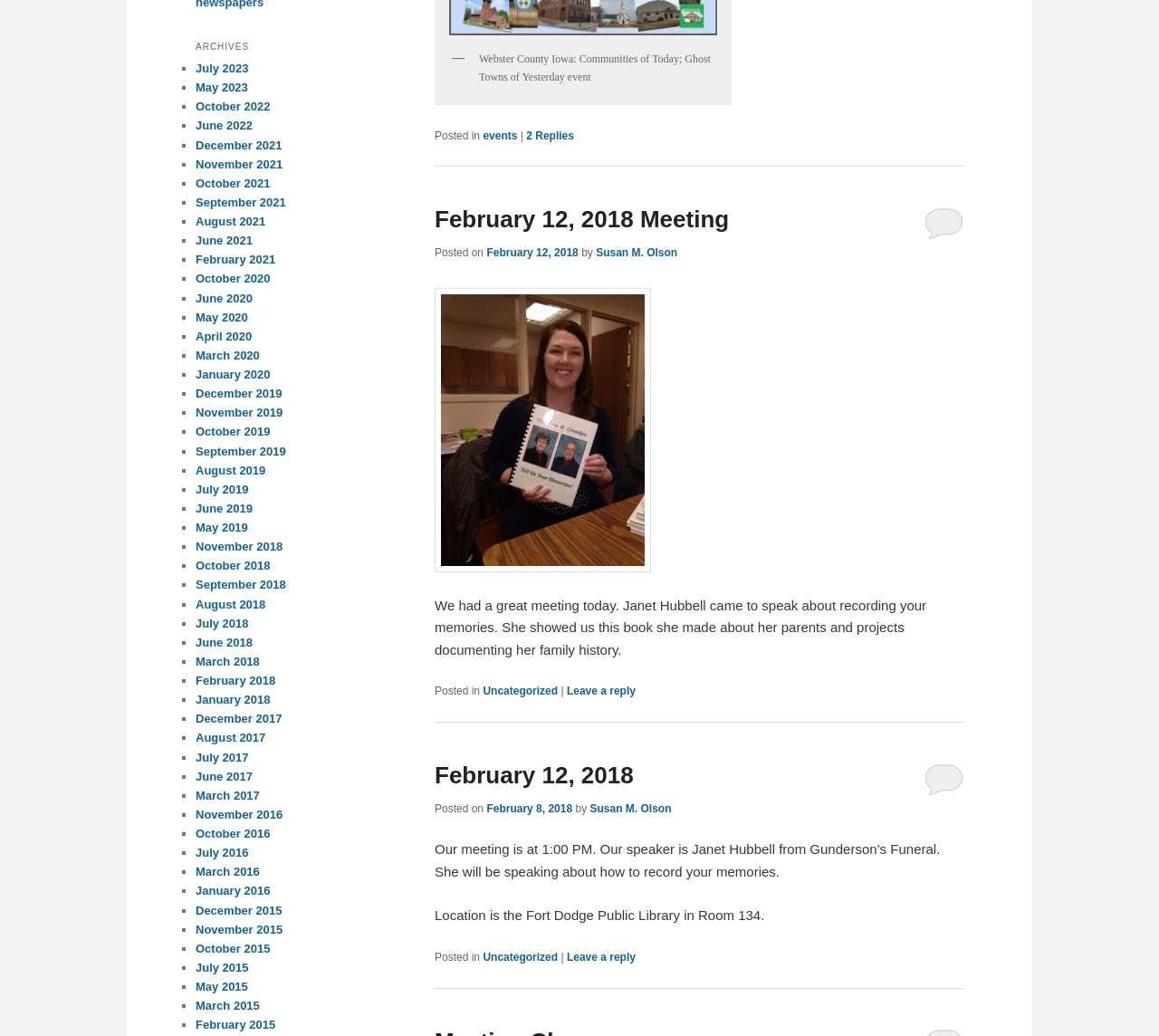Please specify the bounding box coordinates of the element that should be clicked to execute the given instruction: 'Explore the 'July 2023' archive'. Ensure the coordinates are four float numbers between 0 and 1, expressed as [left, top, right, bottom].

[0.169, 0.06, 0.214, 0.073]